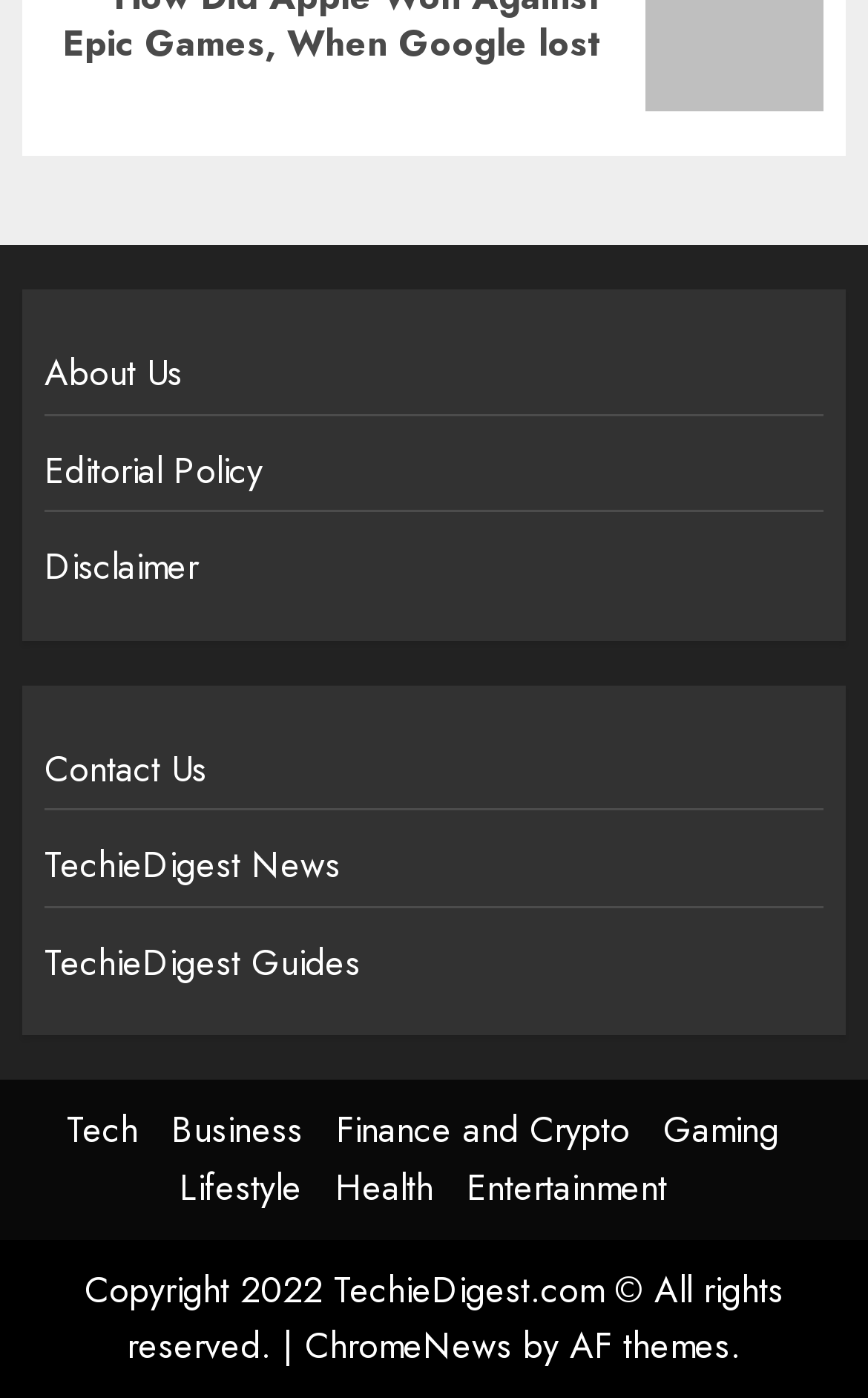Based on the element description: "Finance and Crypto", identify the bounding box coordinates for this UI element. The coordinates must be four float numbers between 0 and 1, listed as [left, top, right, bottom].

[0.387, 0.791, 0.726, 0.827]